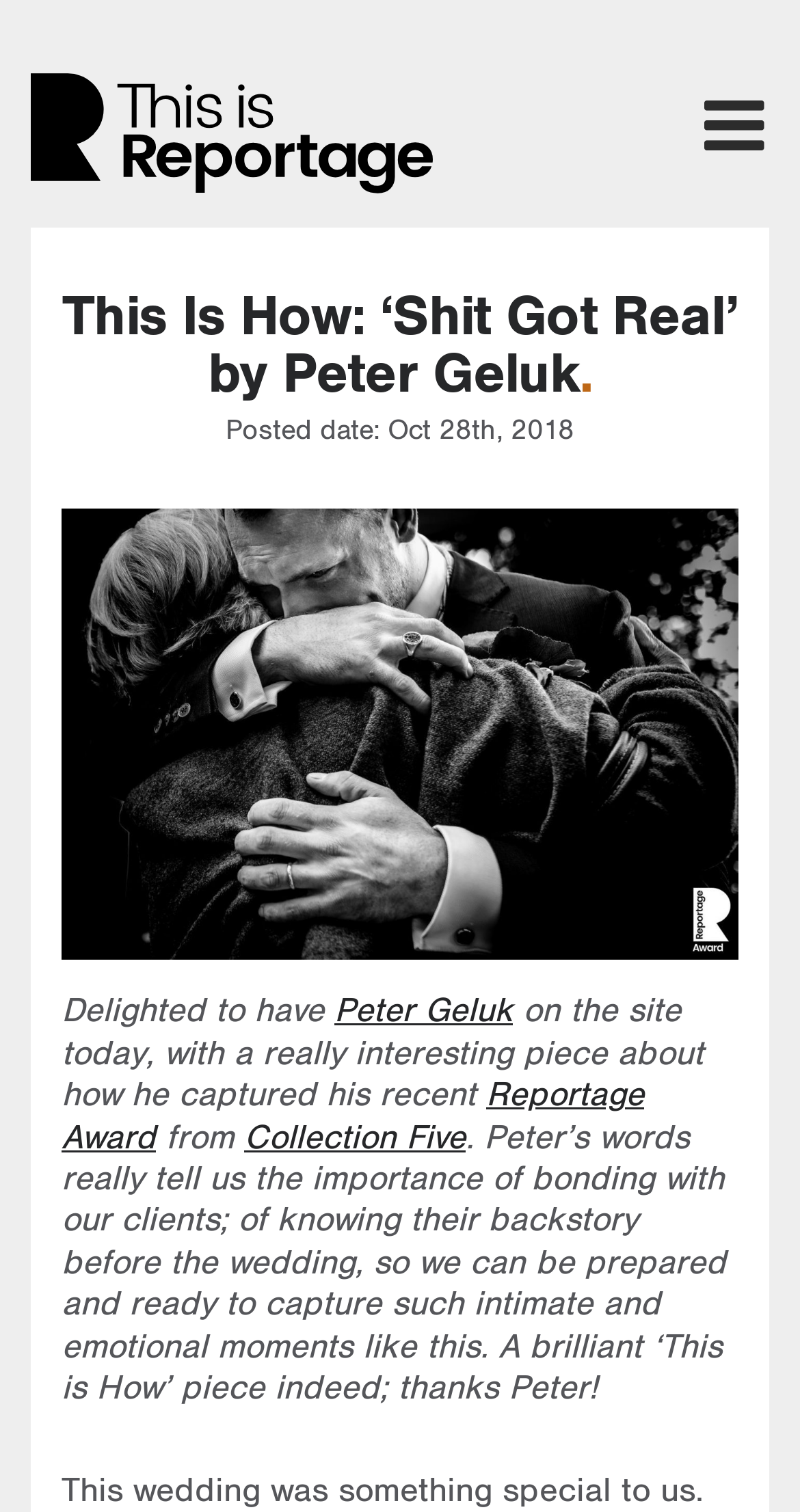Mark the bounding box of the element that matches the following description: "Peter Geluk".

[0.418, 0.656, 0.641, 0.683]